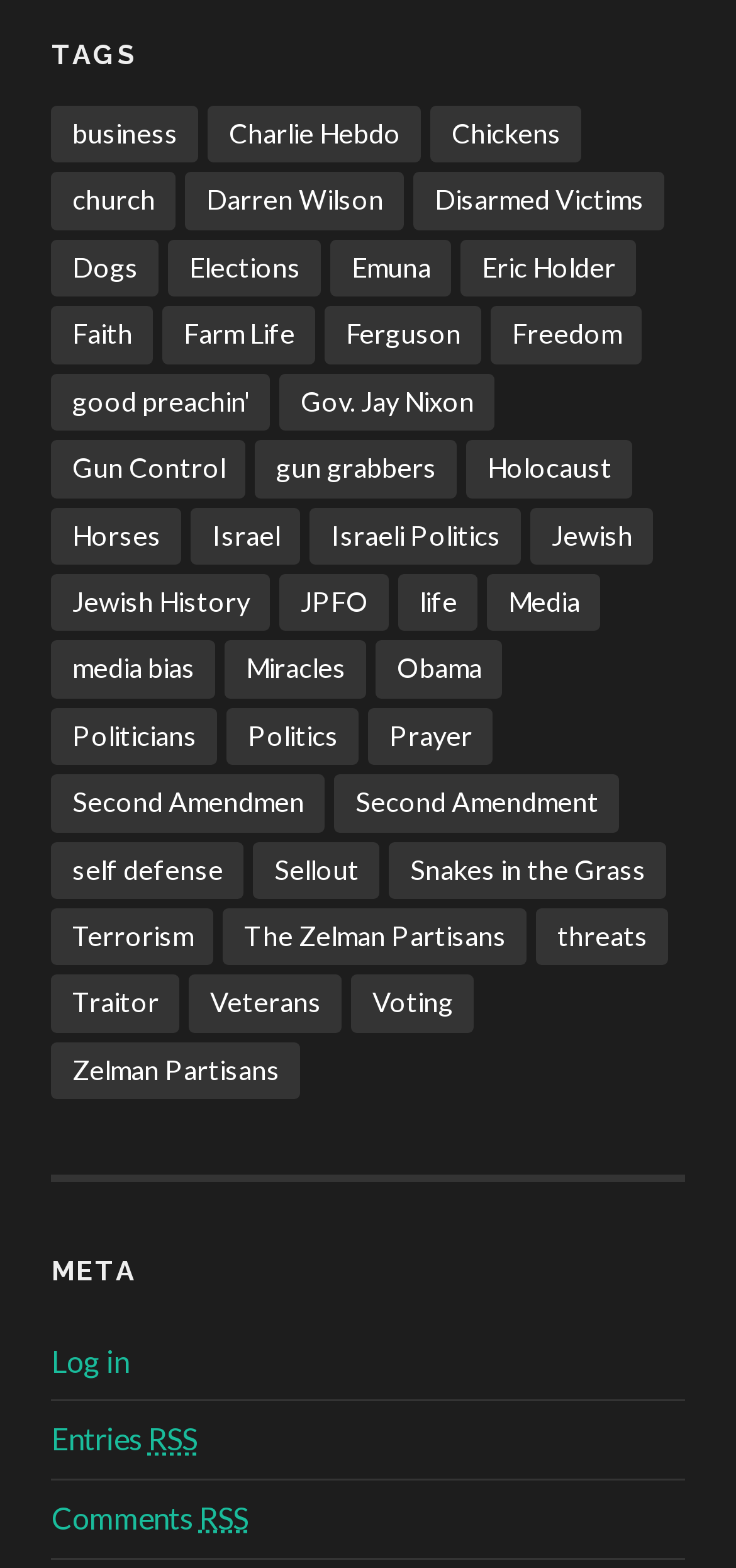How many tags are available on this webpage?
Could you answer the question with a detailed and thorough explanation?

I counted the number of links under the 'TAGS' heading, which are 43 in total.